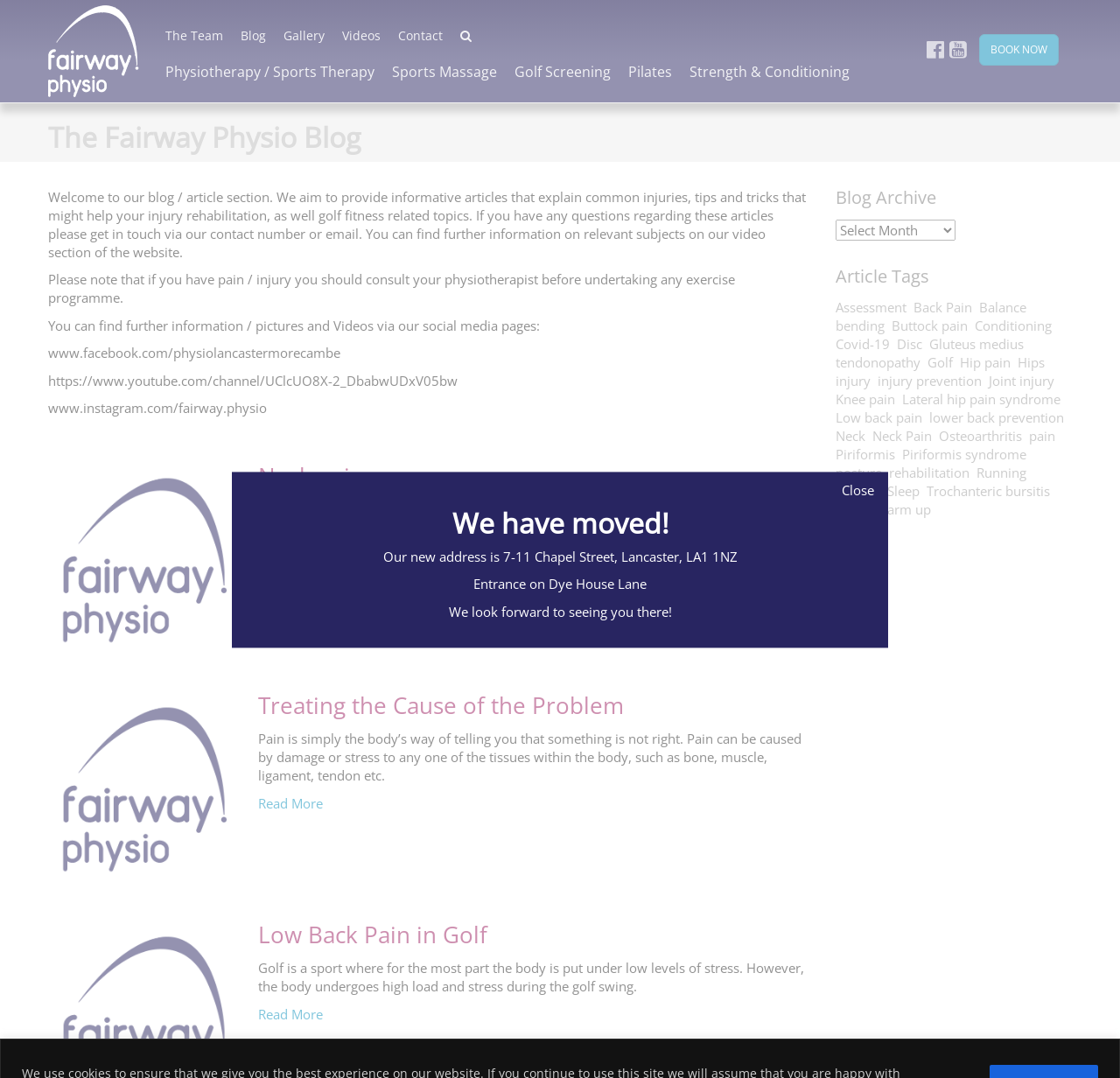Locate the bounding box of the UI element with the following description: "Low back pain".

[0.746, 0.376, 0.827, 0.398]